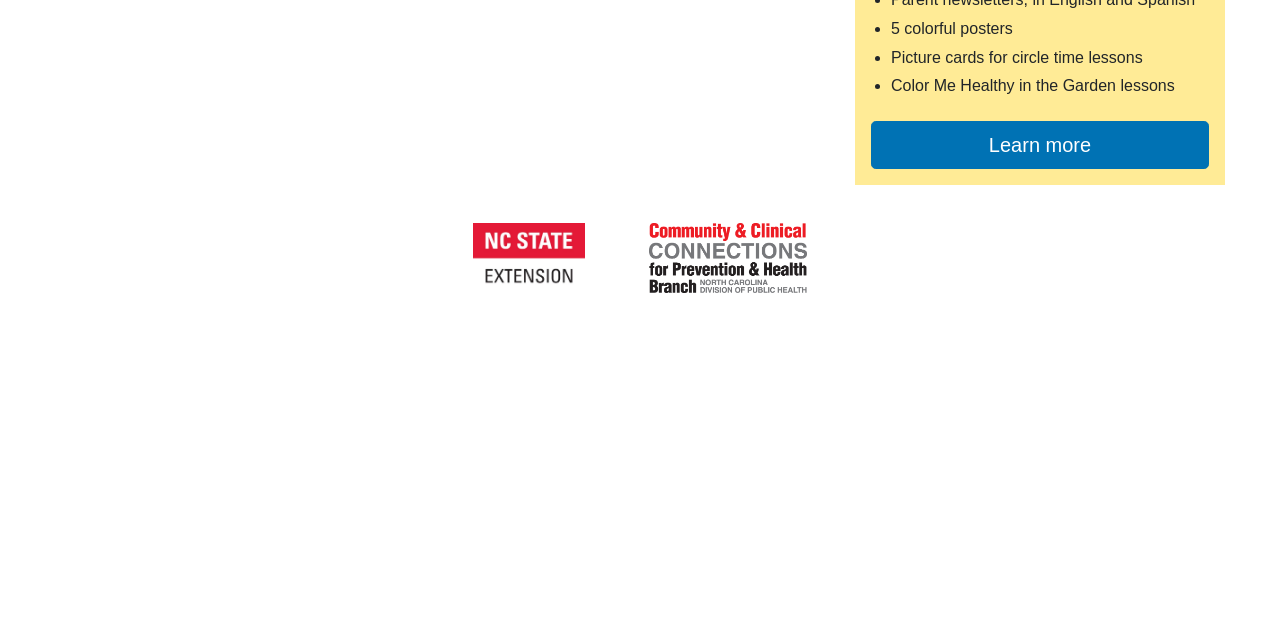Extract the bounding box coordinates of the UI element described: "Learn more". Provide the coordinates in the format [left, top, right, bottom] with values ranging from 0 to 1.

[0.68, 0.189, 0.945, 0.264]